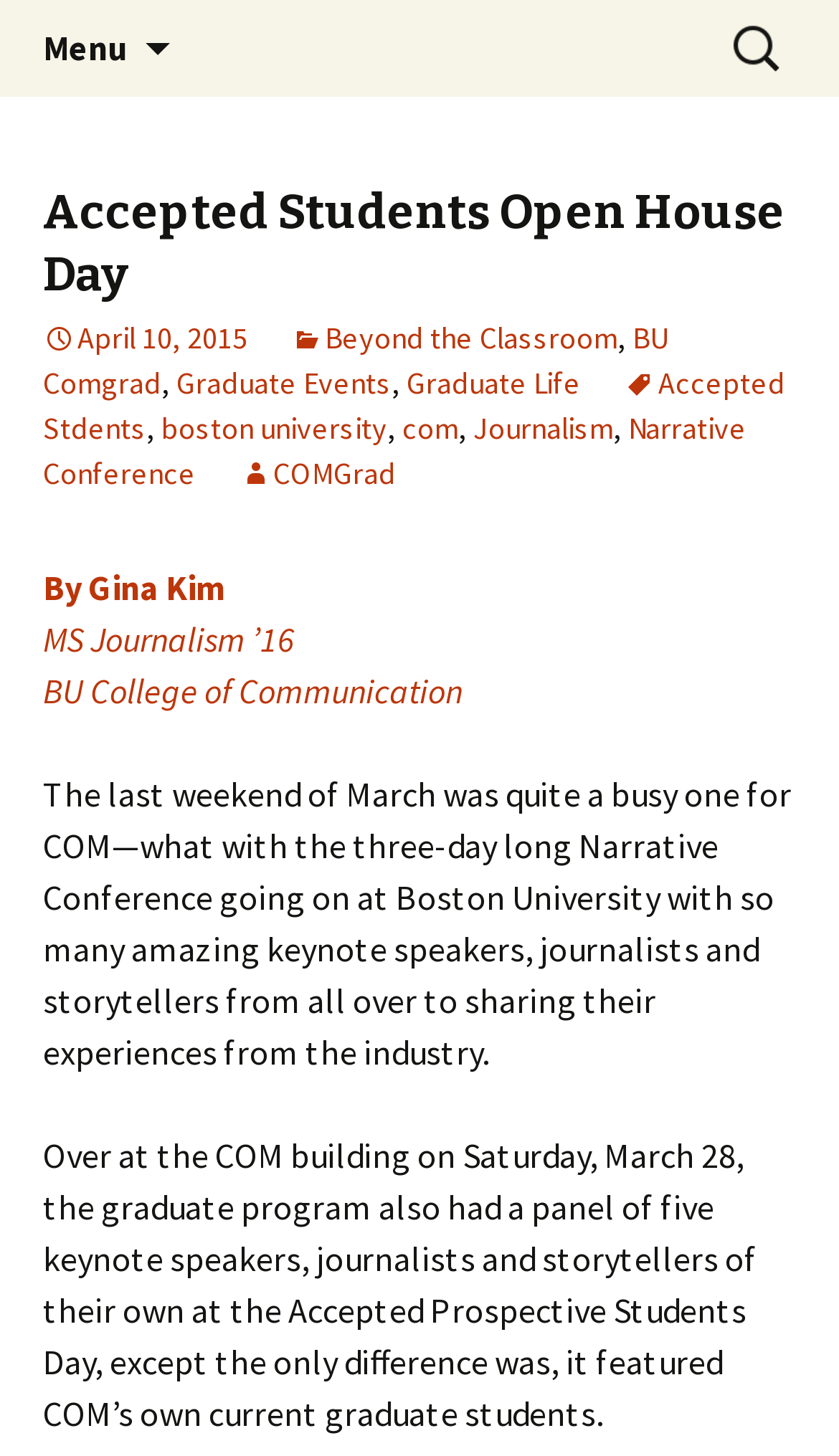Predict the bounding box for the UI component with the following description: "BU Comgrad".

[0.051, 0.219, 0.795, 0.276]